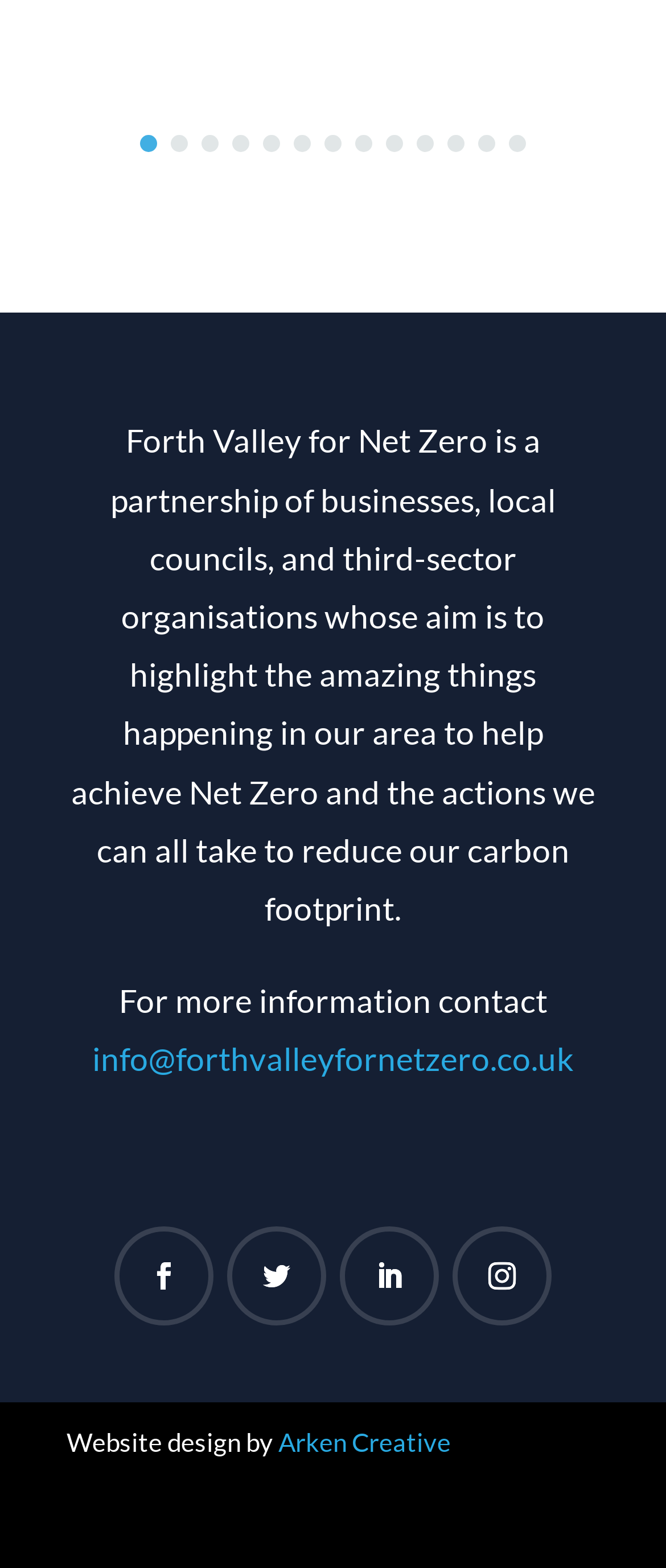Determine the bounding box coordinates of the UI element described below. Use the format (top-left x, top-left y, bottom-right x, bottom-right y) with floating point numbers between 0 and 1: aria-label="Falkirk Community Trust"

[0.349, 0.087, 0.374, 0.097]